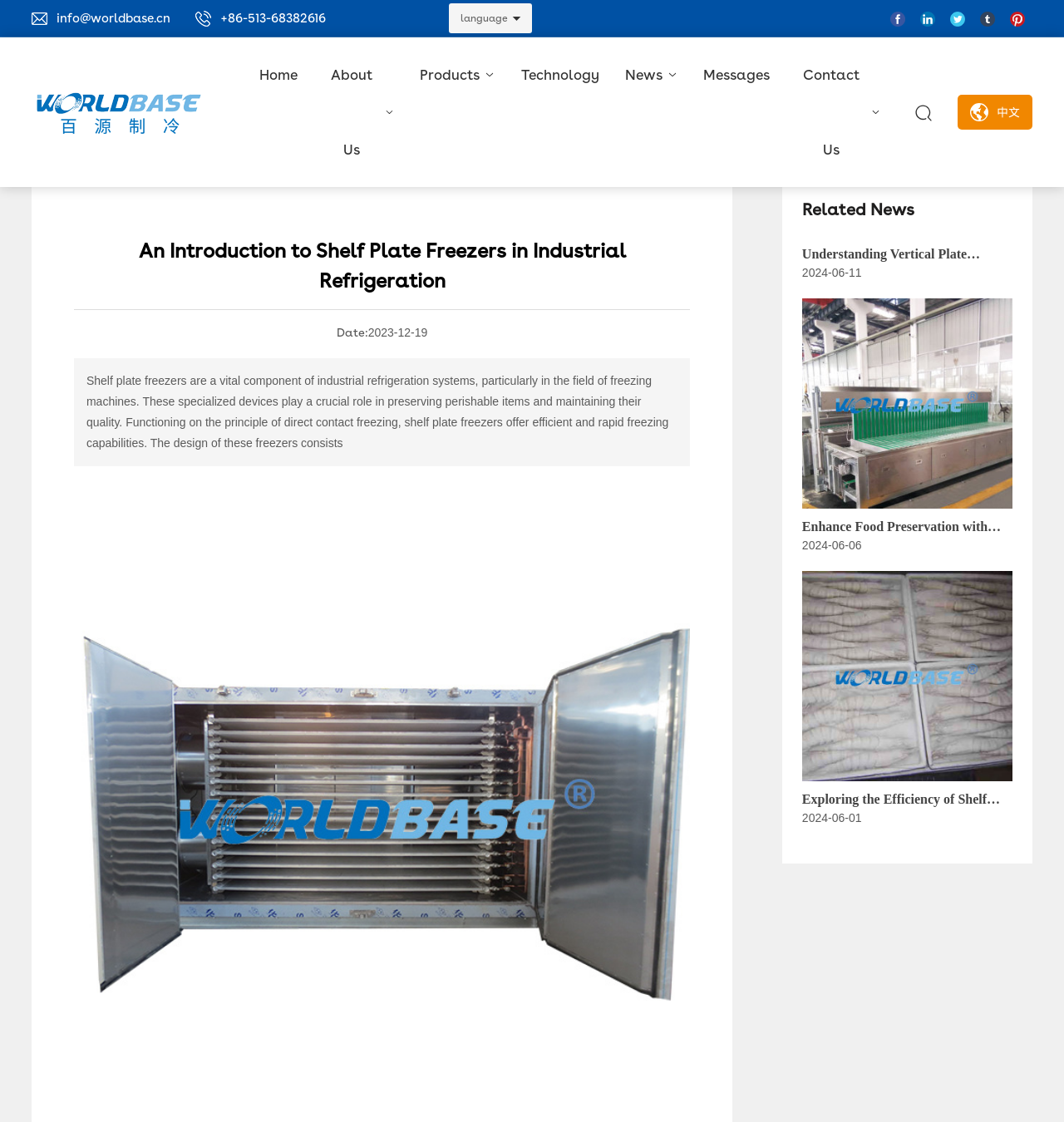Provide the bounding box coordinates of the HTML element this sentence describes: "Messages". The bounding box coordinates consist of four float numbers between 0 and 1, i.e., [left, top, right, bottom].

[0.649, 0.033, 0.736, 0.1]